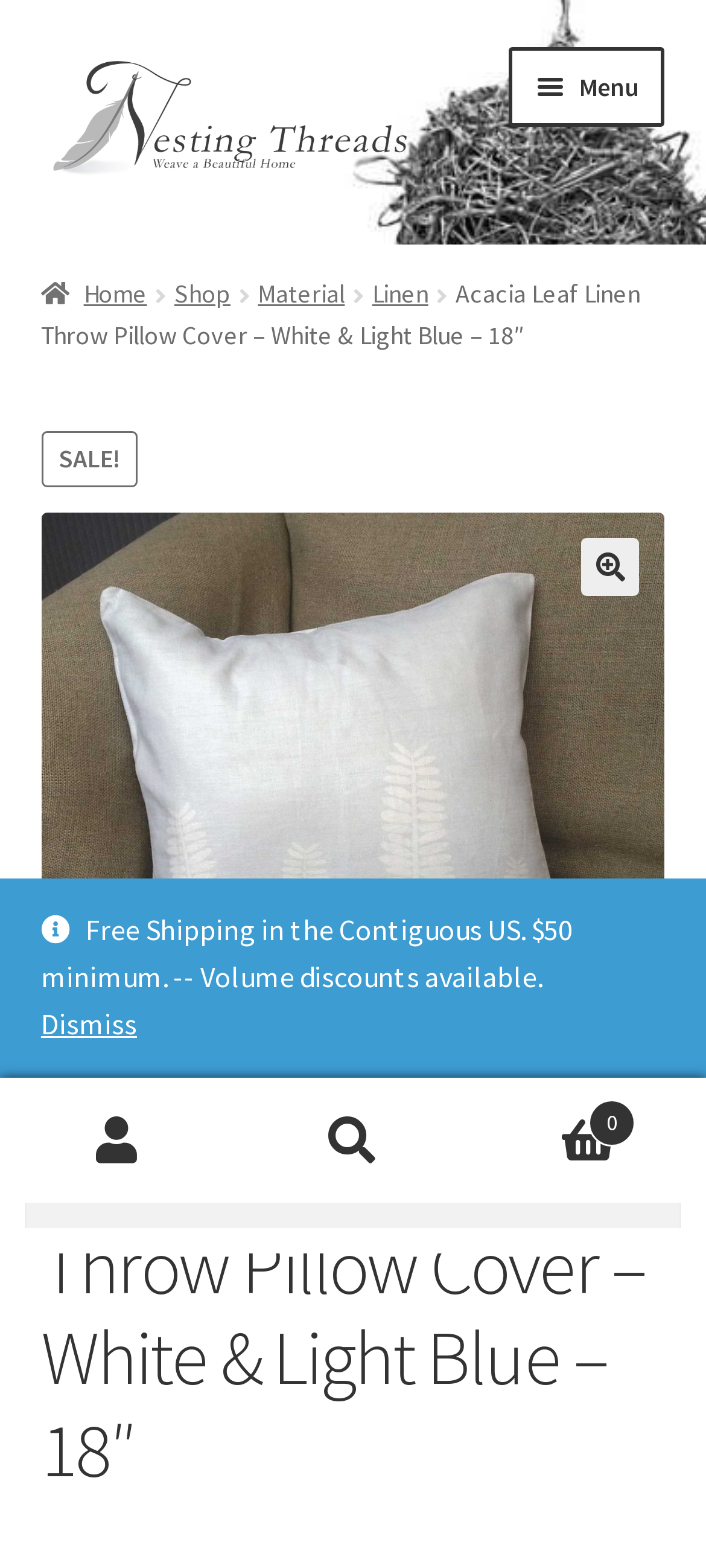Based on the description "🔍", find the bounding box of the specified UI element.

[0.824, 0.343, 0.906, 0.38]